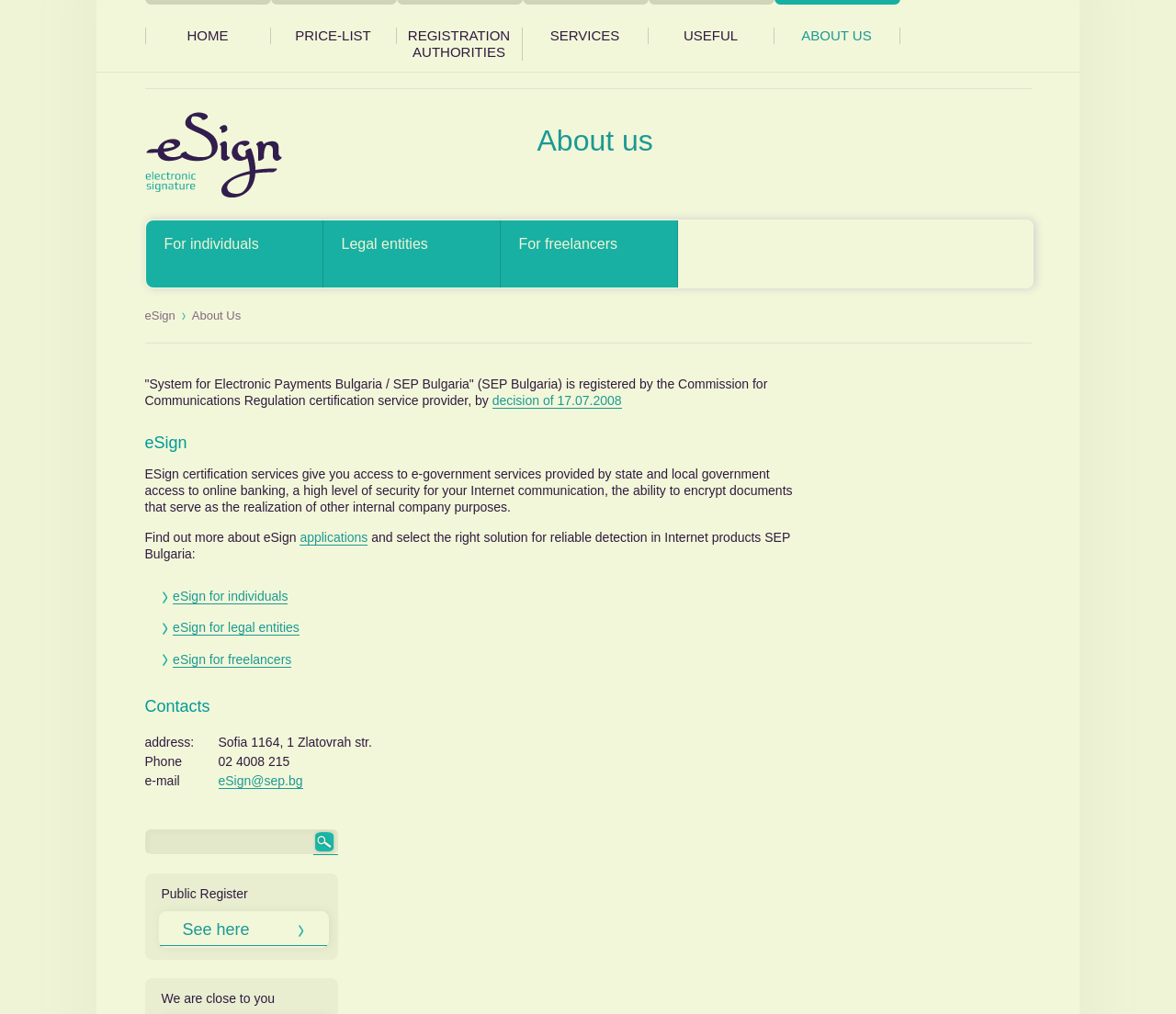Provide a one-word or short-phrase response to the question:
What is the purpose of eSign certification services?

Access to e-government services and online banking